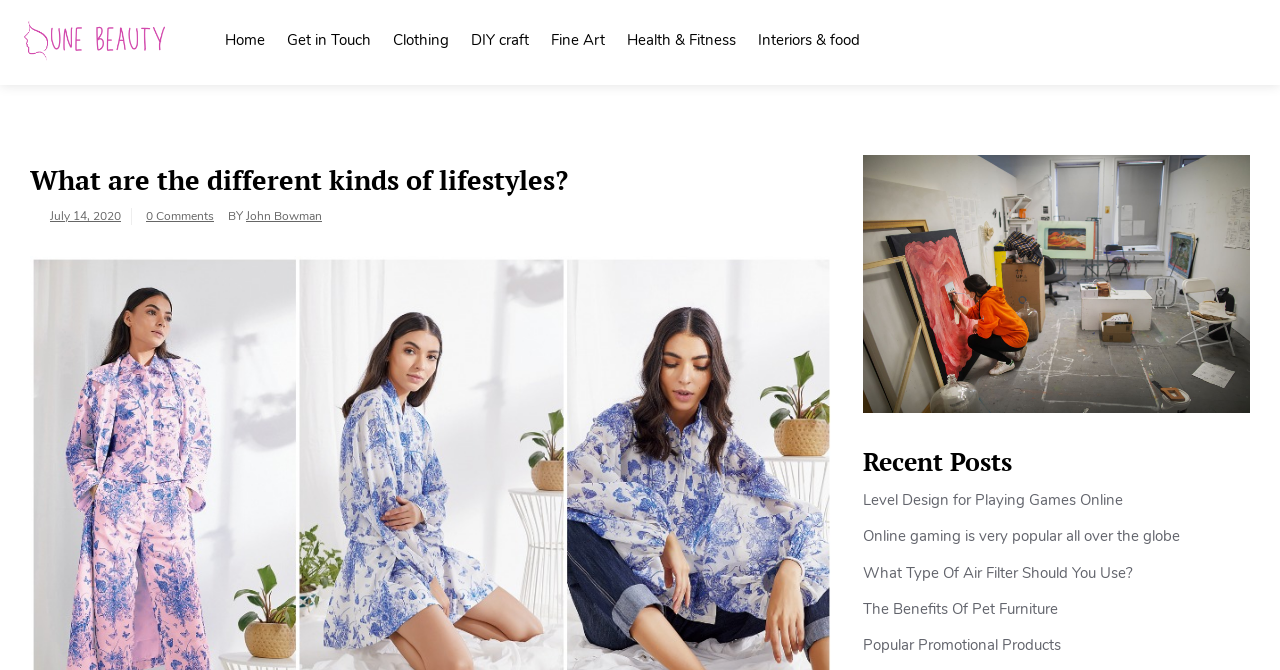Using the information in the image, could you please answer the following question in detail:
How many comments does the article 'What are the different kinds of lifestyles?' have?

The webpage has a link '0 Comments' under the article title 'What are the different kinds of lifestyles?', which indicates that the article has 0 comments.